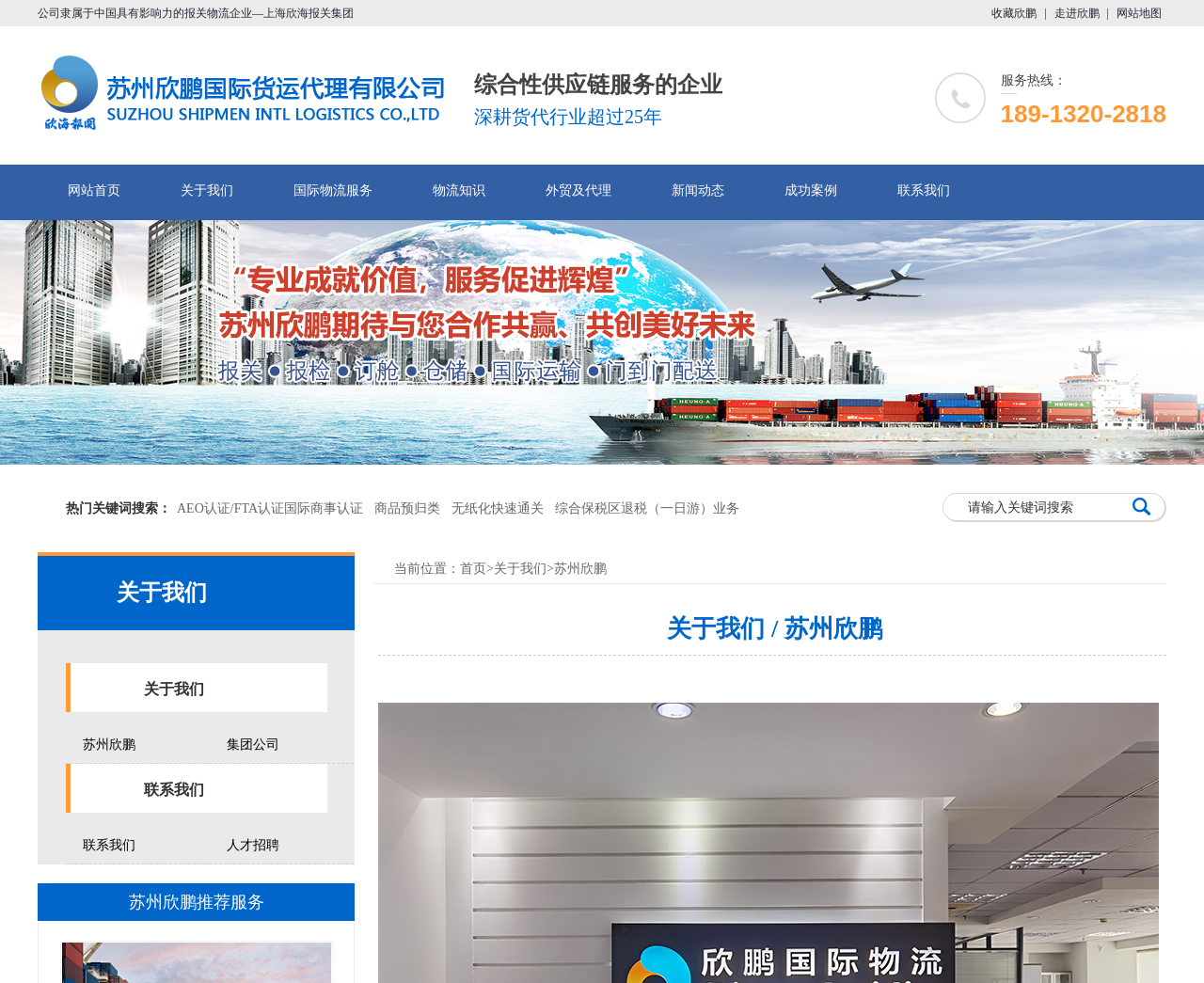Please identify the bounding box coordinates of the area I need to click to accomplish the following instruction: "Click the '网站首页' link".

[0.031, 0.166, 0.125, 0.223]